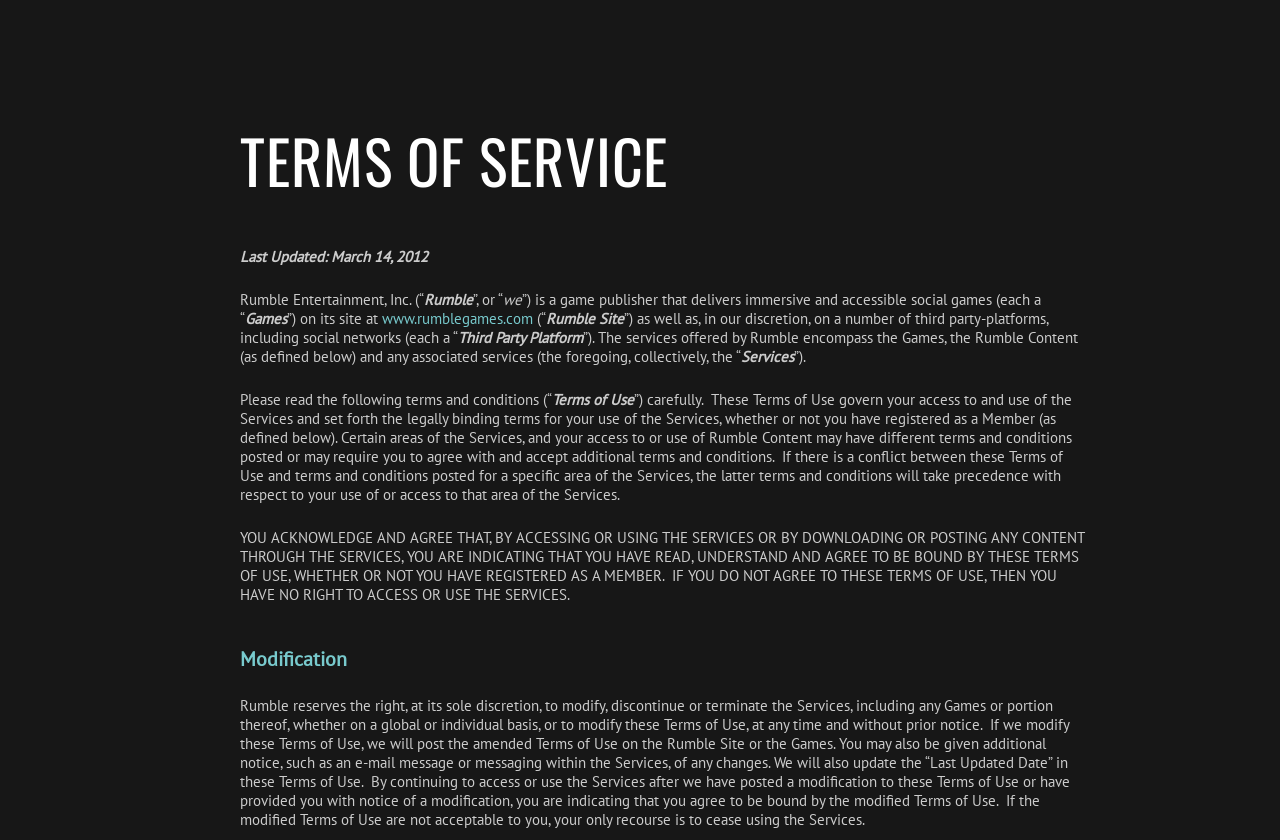Given the description "www.rumblegames.com", provide the bounding box coordinates of the corresponding UI element.

[0.298, 0.368, 0.416, 0.391]